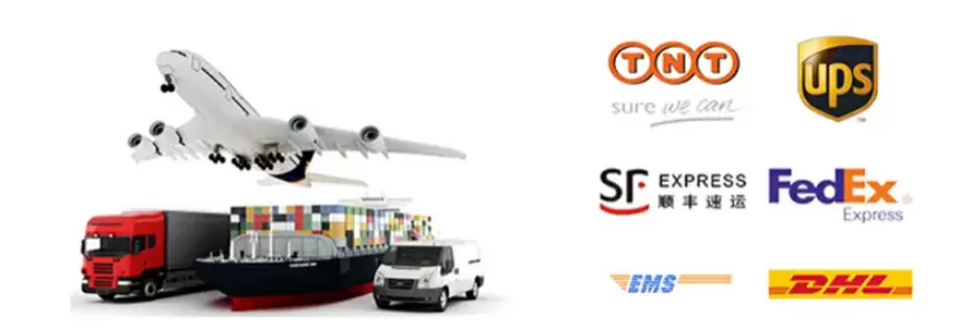Detail the scene depicted in the image with as much precision as possible.

The image illustrates a dynamic scene depicting various modes of transportation essential for packaging and delivering goods. An airplane is shown soaring above, symbolizing air freight, while a red truck, a shipping container with colorful cargo, and a delivery van represent land and sea transportation. On the right side, well-known logistics company logos—TNT, UPS, SF Express, FedEx, EMS, and DHL—highlight the range of shipping options available. This visual emphasizes the importance of efficient logistics in the global supply chain, showcasing the various methods used to ensure timely and reliable delivery of products.